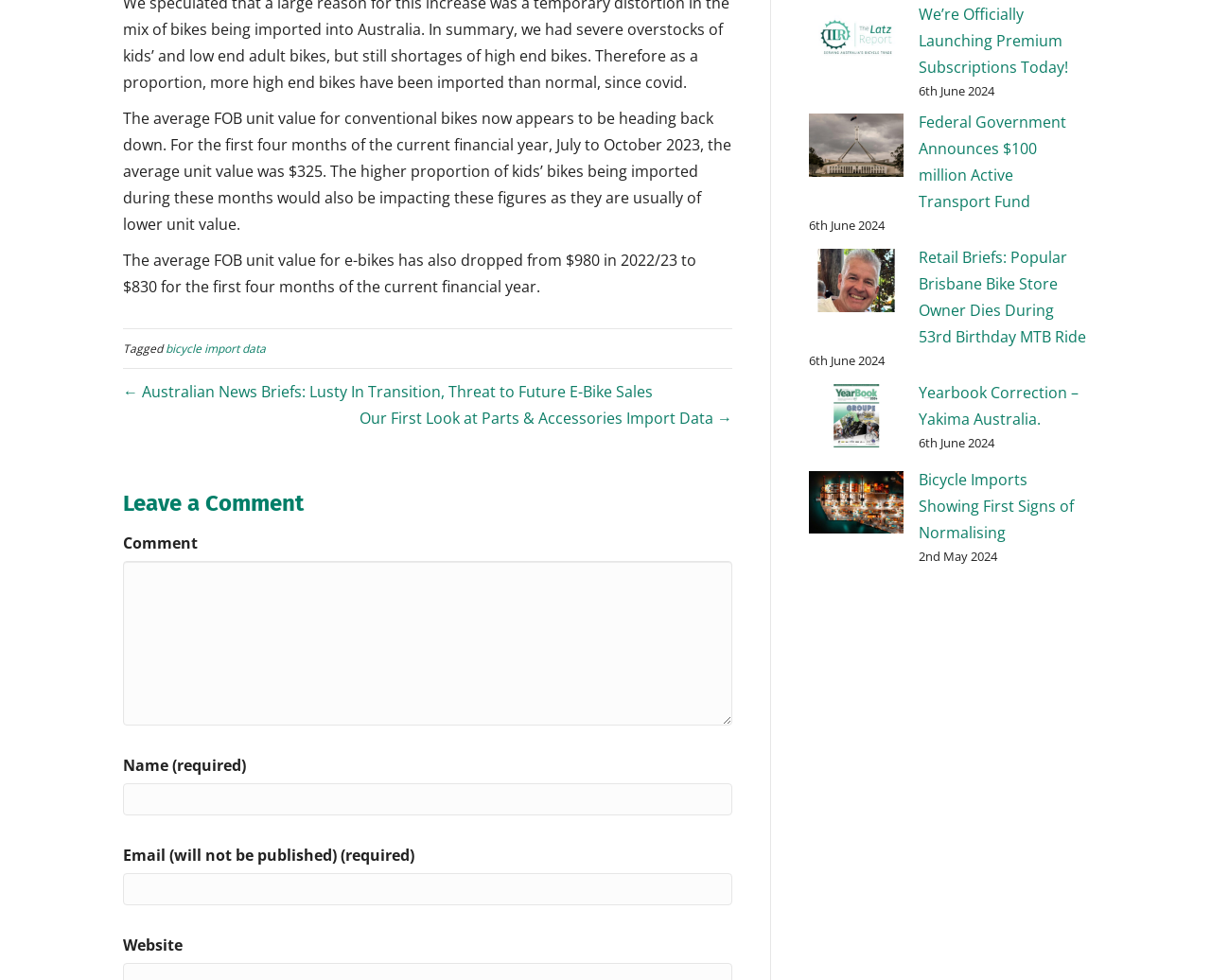Can you find the bounding box coordinates for the element to click on to achieve the instruction: "Click the link to view Australian News Briefs"?

[0.102, 0.389, 0.539, 0.41]